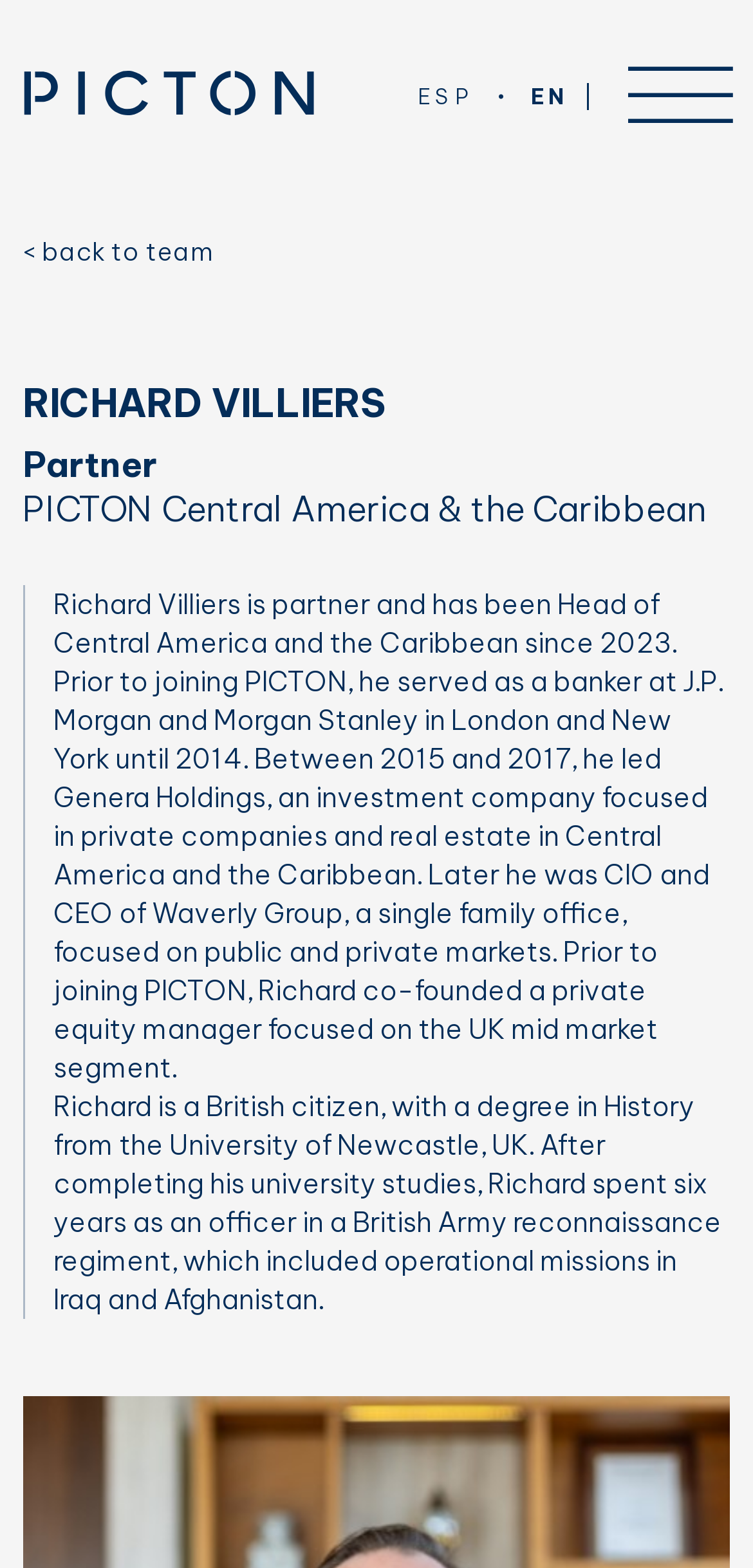Where did Richard Villiers study?
Using the picture, provide a one-word or short phrase answer.

University of Newcastle, UK